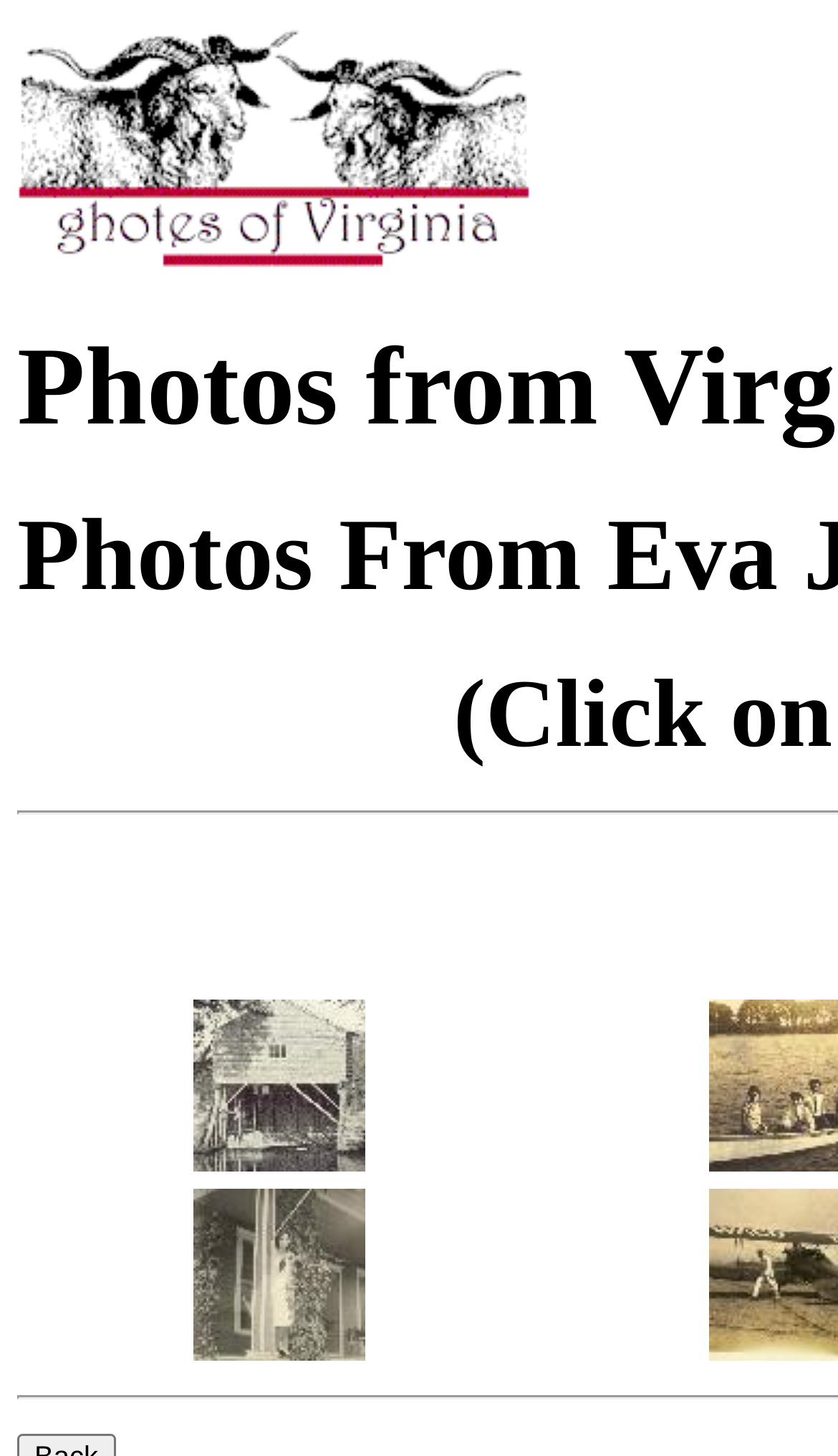What is the layout of the images on the webpage?
Give a detailed explanation using the information visible in the image.

The image elements are nested inside LayoutTableCell elements, which suggests that the images are arranged in a table layout on the webpage.